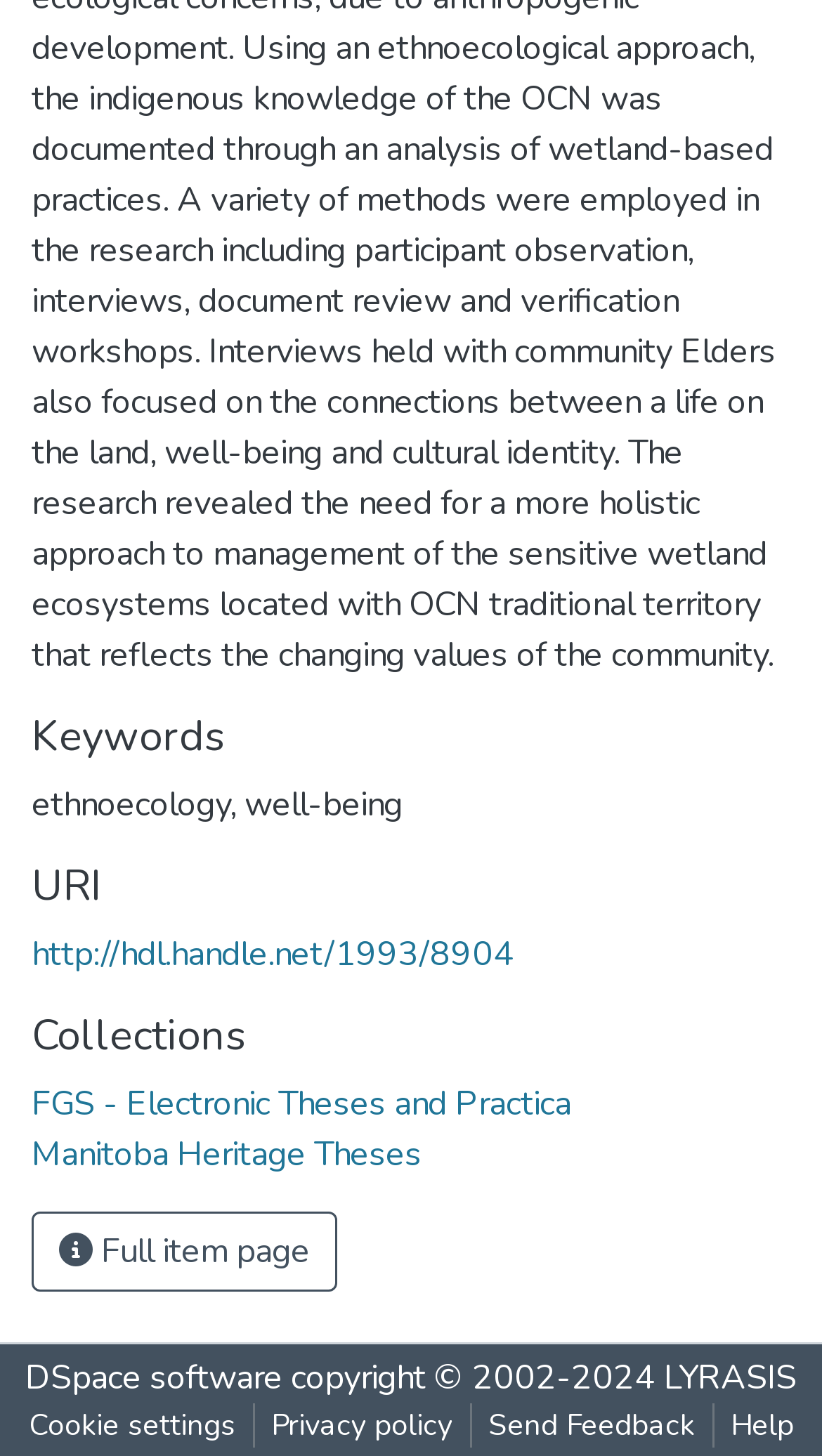Please identify the bounding box coordinates of the area I need to click to accomplish the following instruction: "Learn about the Manitoba Heritage Theses".

[0.038, 0.778, 0.513, 0.809]